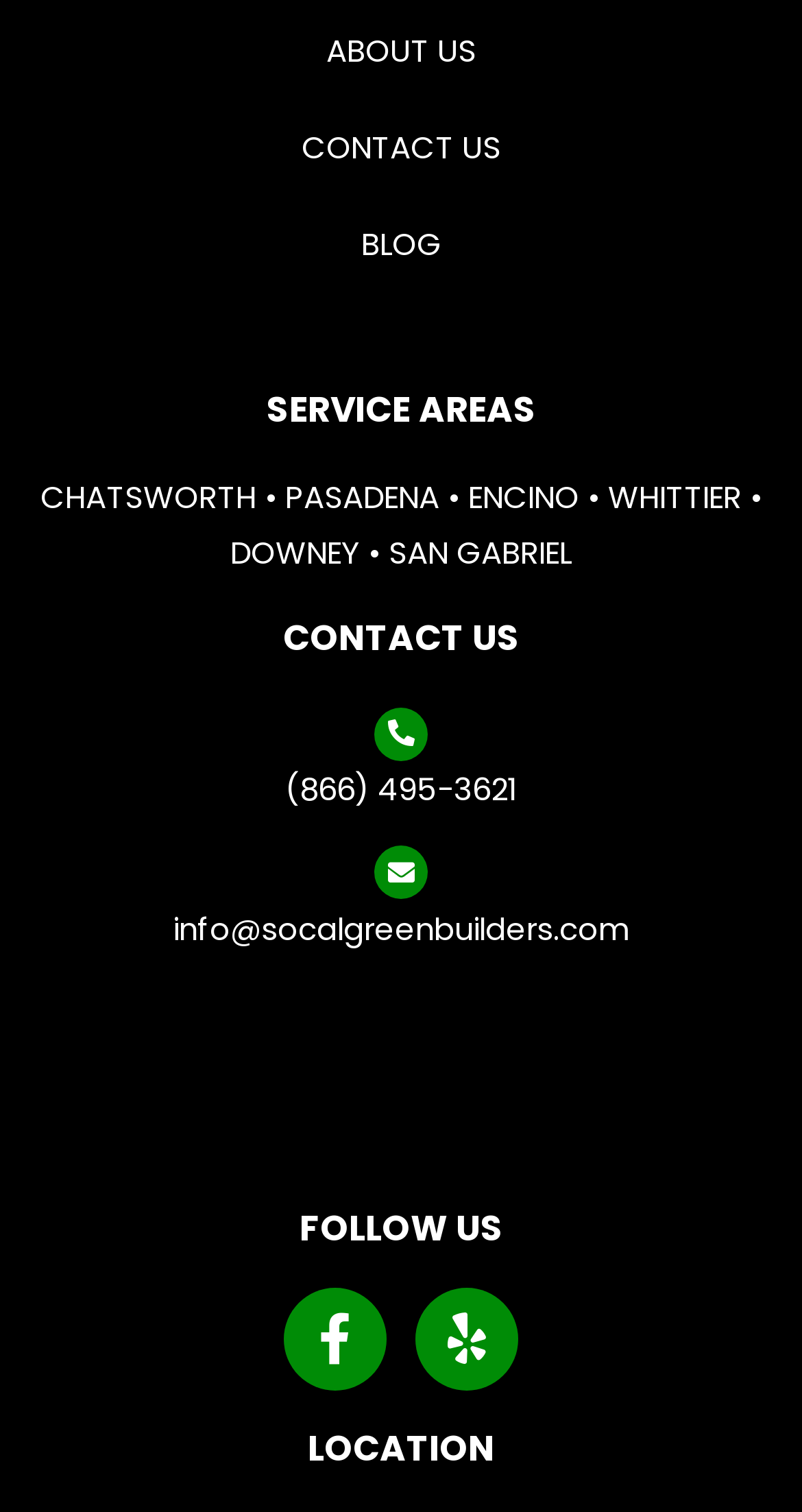How many social media platforms are listed?
From the image, respond using a single word or phrase.

2